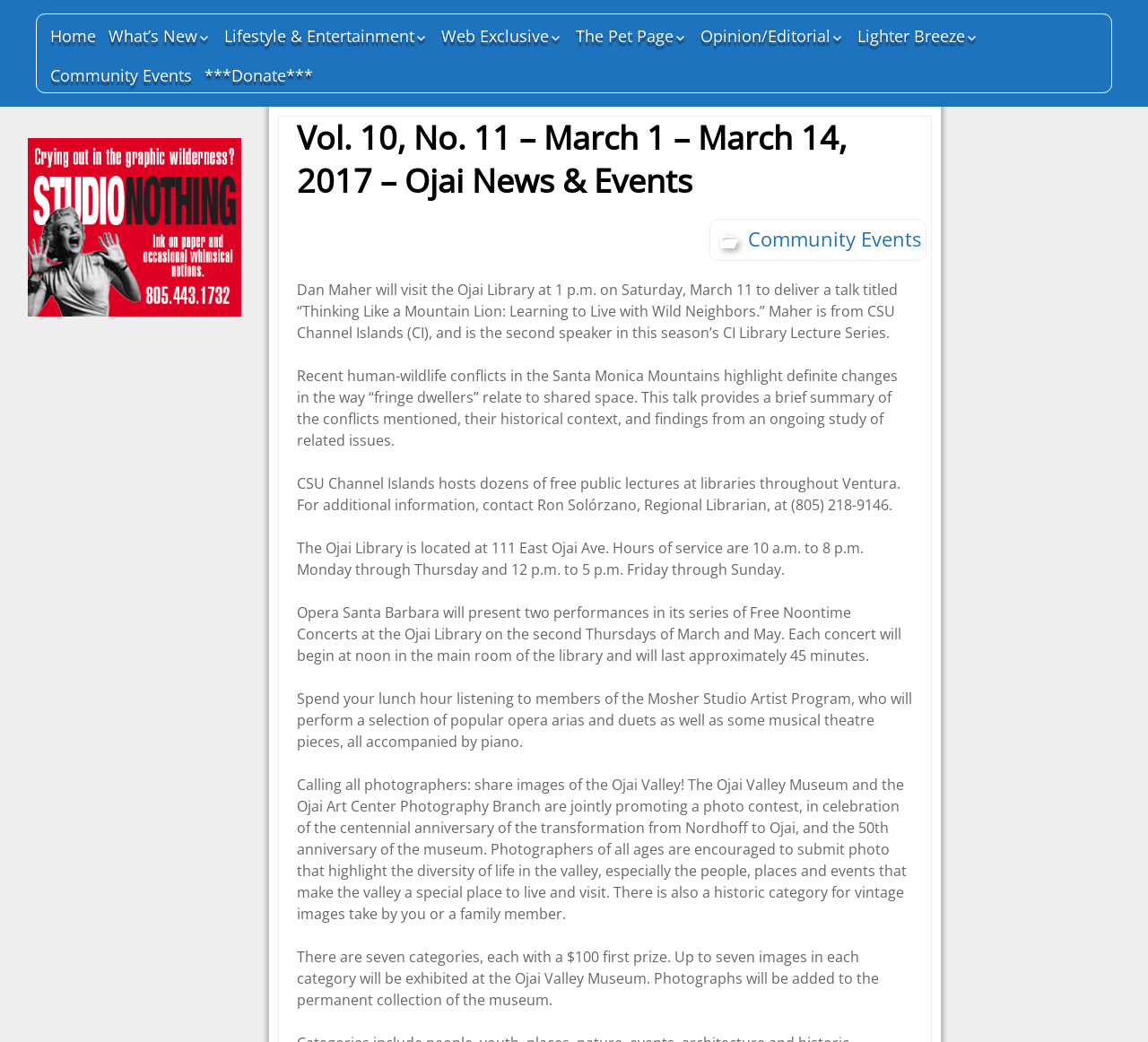What is the duration of the Free Noontime Concerts?
Based on the content of the image, thoroughly explain and answer the question.

I found a StaticText element with the text 'Each concert will begin at noon in the main room of the library and will last approximately 45 minutes.' at coordinates [0.259, 0.578, 0.785, 0.638].